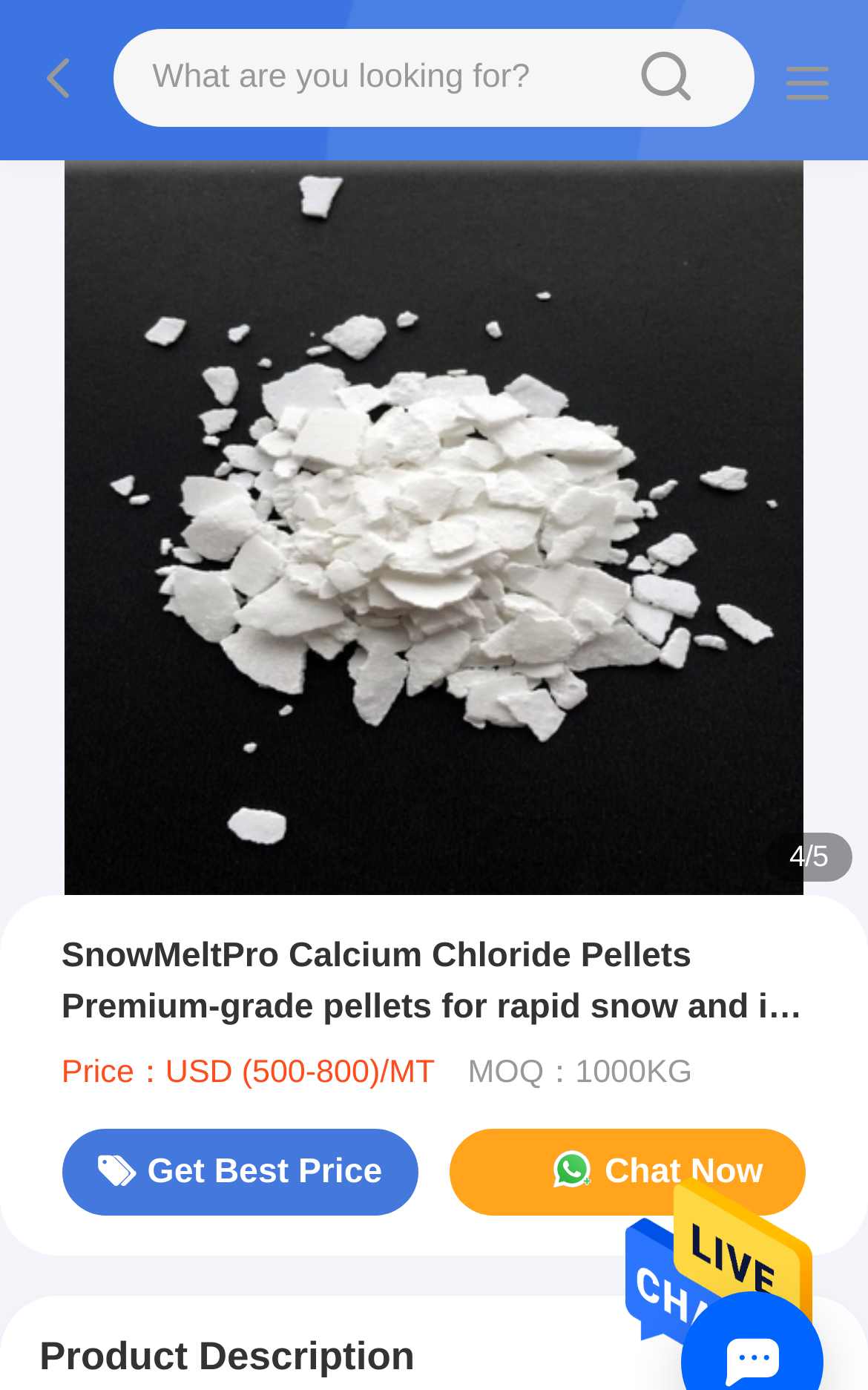Please give a short response to the question using one word or a phrase:
What is the minimum order quantity of SnowMeltPro Calcium Chloride Pellets?

1000KG